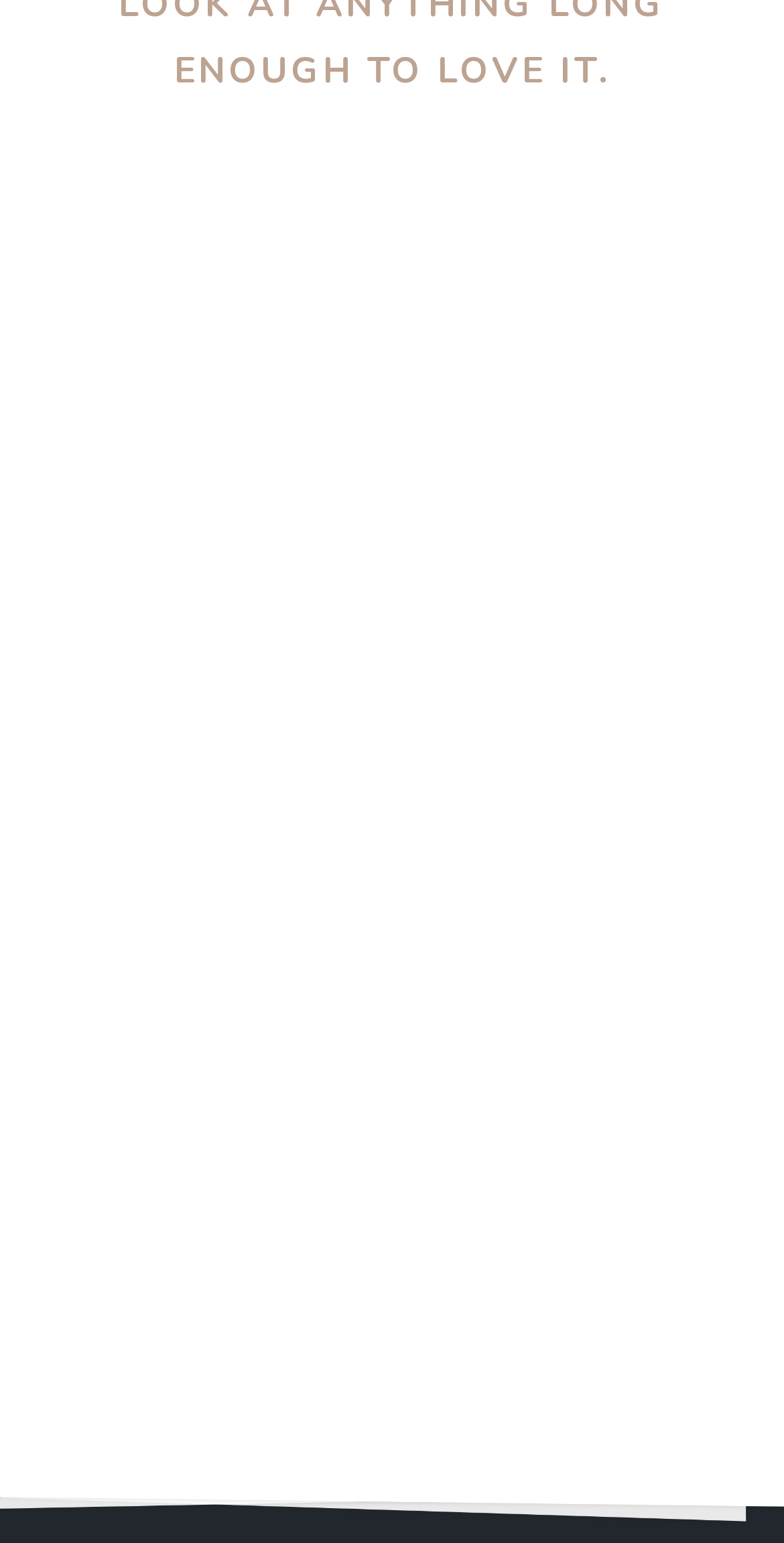Provide a brief response to the question below using one word or phrase:
What is the first publication listed?

Rattle